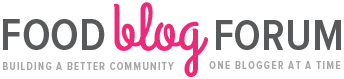What is the mission of the Food Blog Forum?
Please provide a single word or phrase answer based on the image.

to support and connect food bloggers